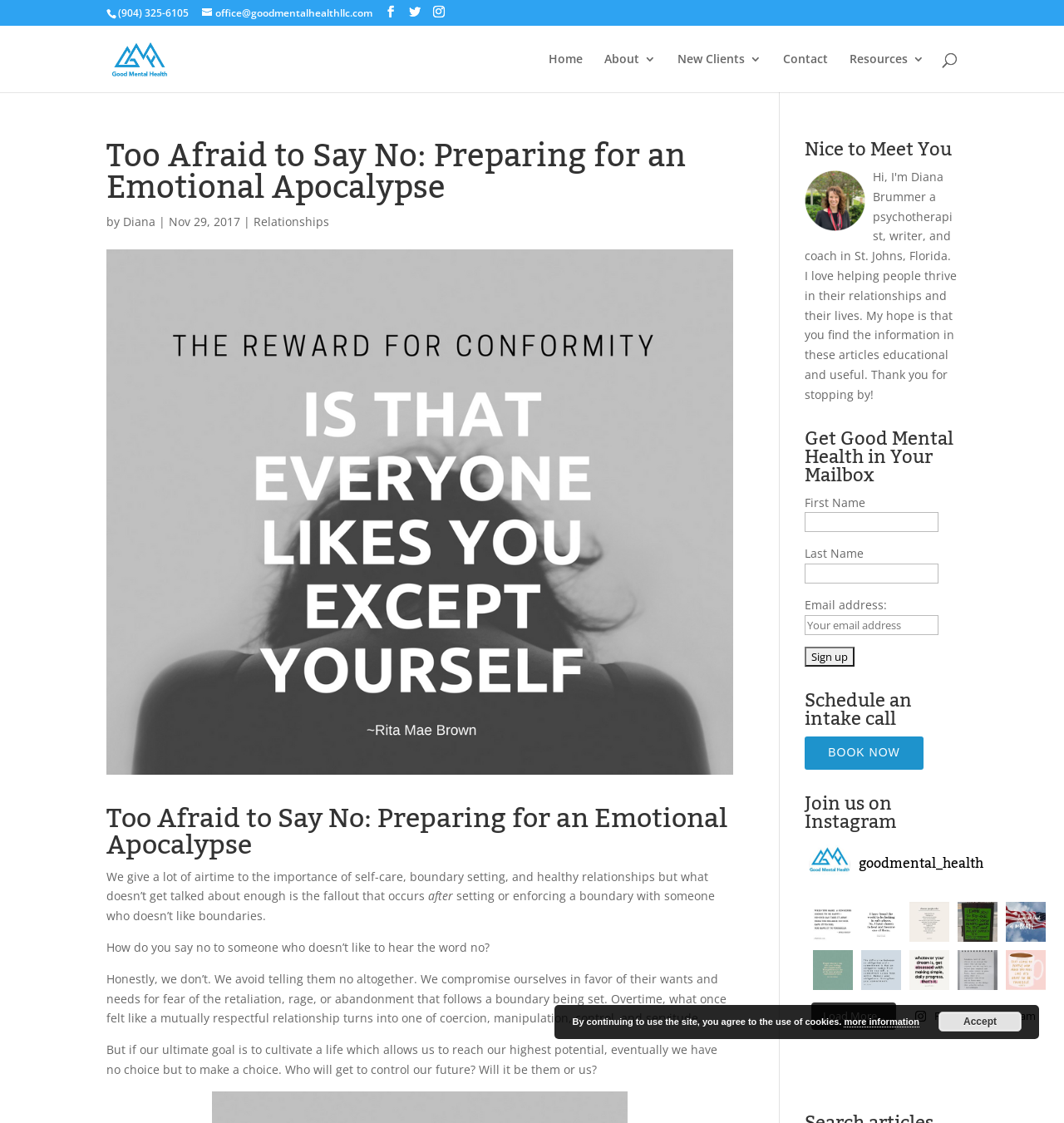Identify the bounding box coordinates of the area that should be clicked in order to complete the given instruction: "Call the office". The bounding box coordinates should be four float numbers between 0 and 1, i.e., [left, top, right, bottom].

[0.111, 0.005, 0.177, 0.018]